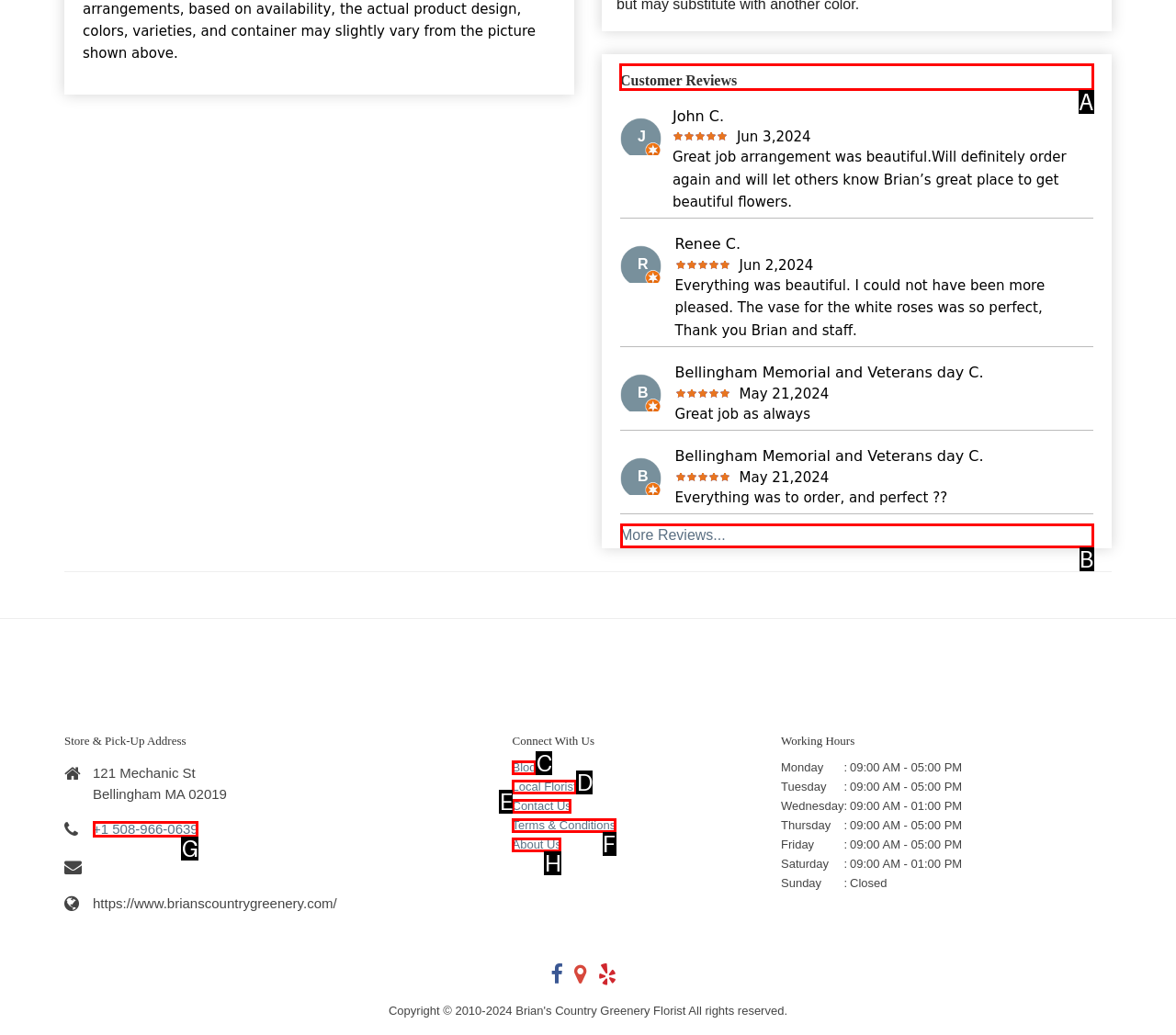Specify which UI element should be clicked to accomplish the task: Explore the resources. Answer with the letter of the correct choice.

None